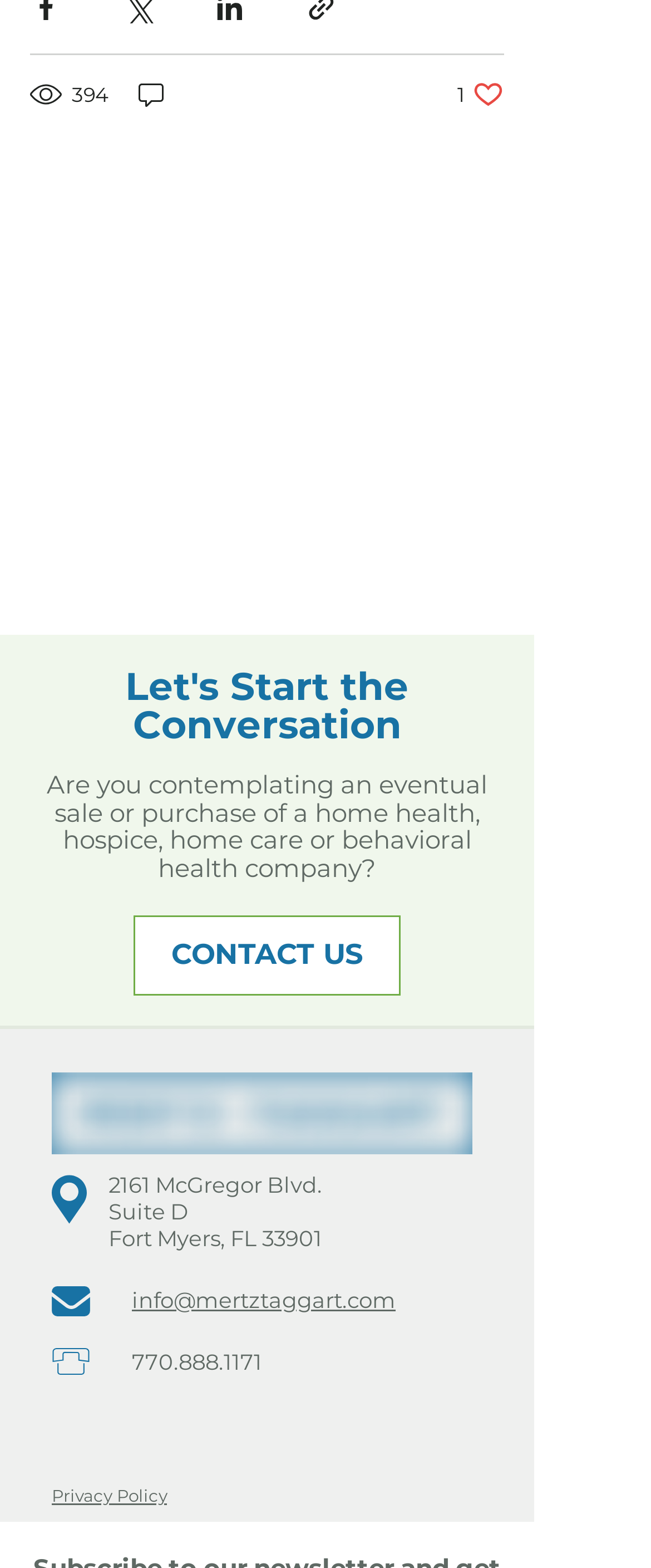Specify the bounding box coordinates of the area to click in order to follow the given instruction: "View Mertz Taggart on Facebook."

[0.079, 0.897, 0.169, 0.934]